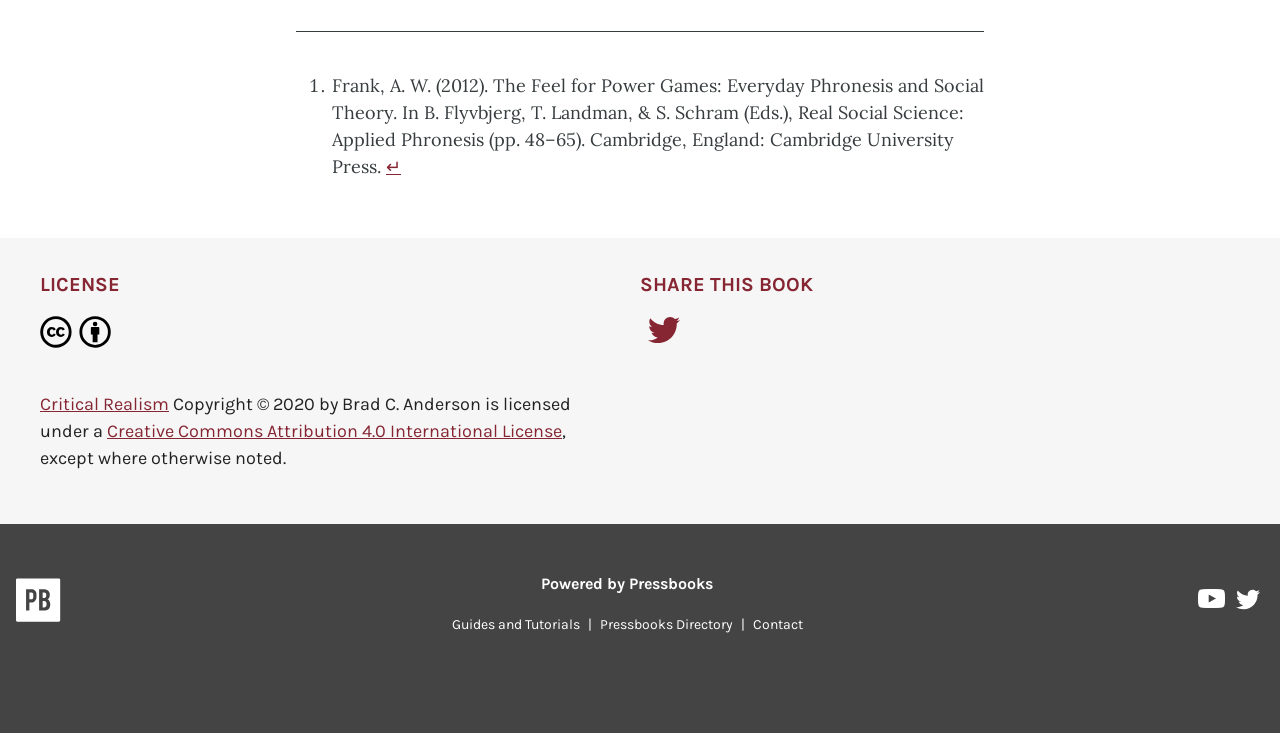Using the format (top-left x, top-left y, bottom-right x, bottom-right y), provide the bounding box coordinates for the described UI element. All values should be floating point numbers between 0 and 1: Pressbooks on YouTube

[0.936, 0.804, 0.959, 0.845]